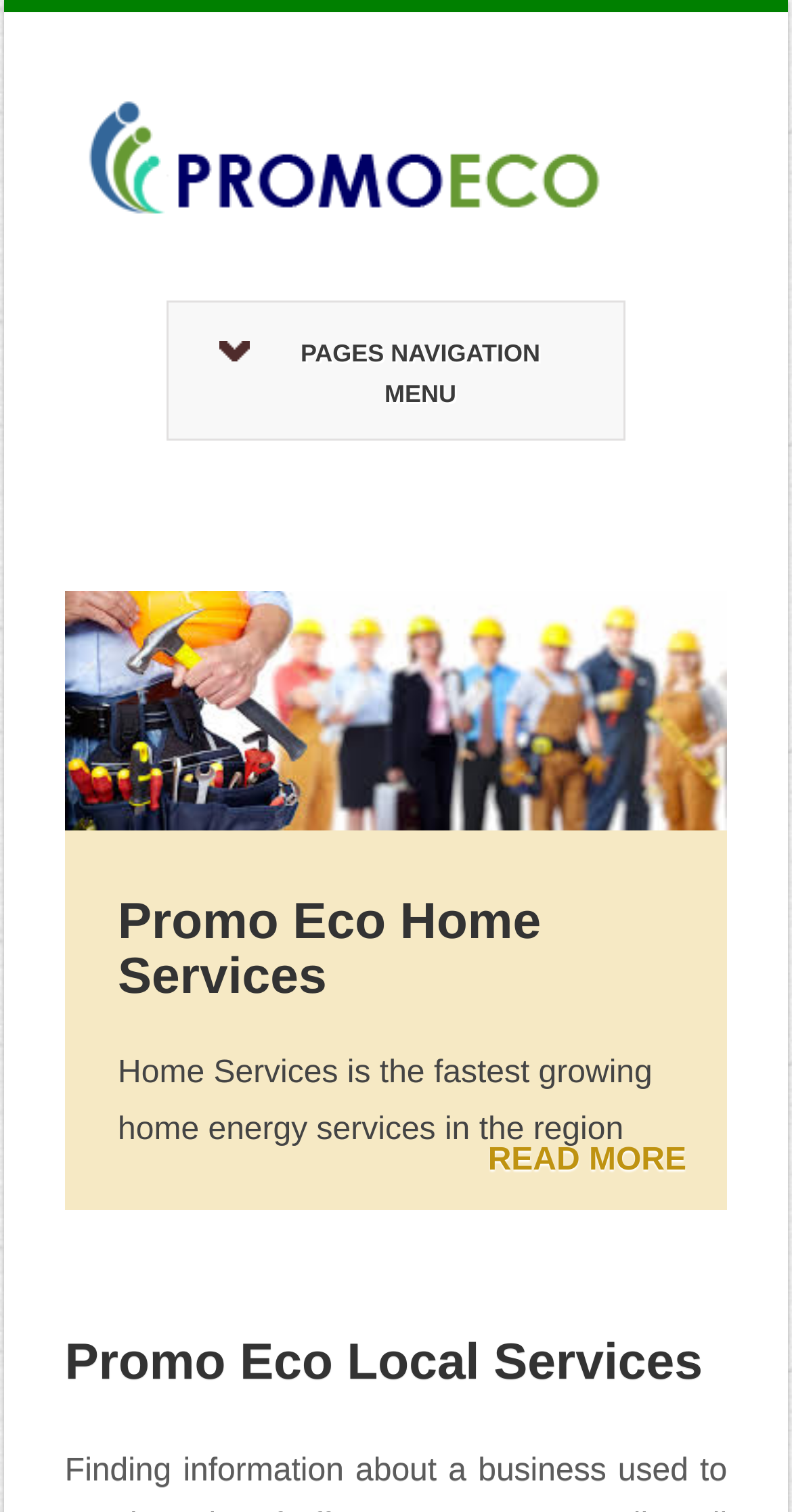Locate the primary heading on the webpage and return its text.

Promo Eco Home Services